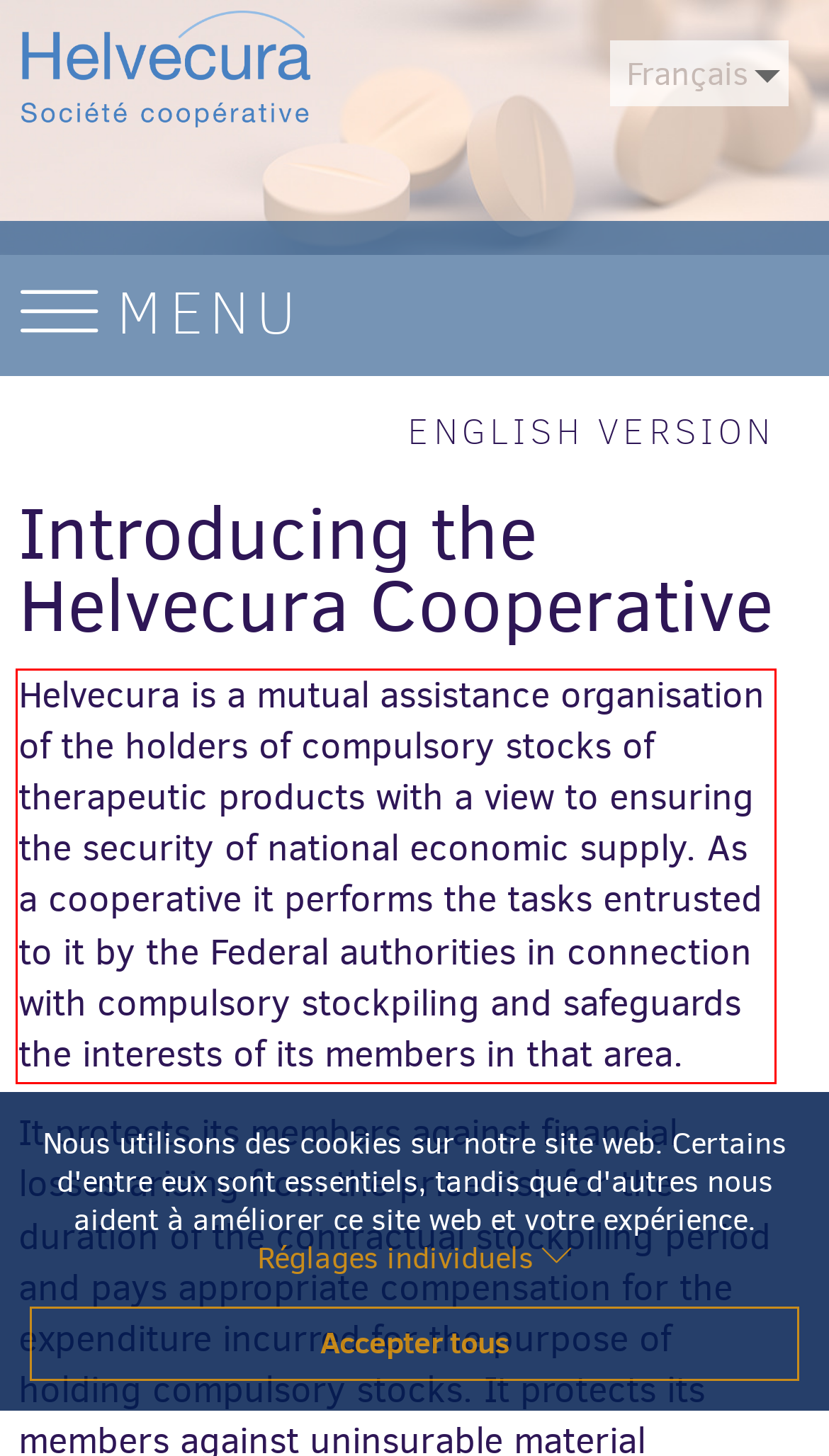Please examine the screenshot of the webpage and read the text present within the red rectangle bounding box.

Helvecura is a mutual assistance organisation of the holders of compulsory stocks of therapeutic products with a view to ensuring the security of national economic supply. As a cooperative it performs the tasks entrusted to it by the Federal authorities in connection with compulsory stockpiling and safeguards the interests of its members in that area.